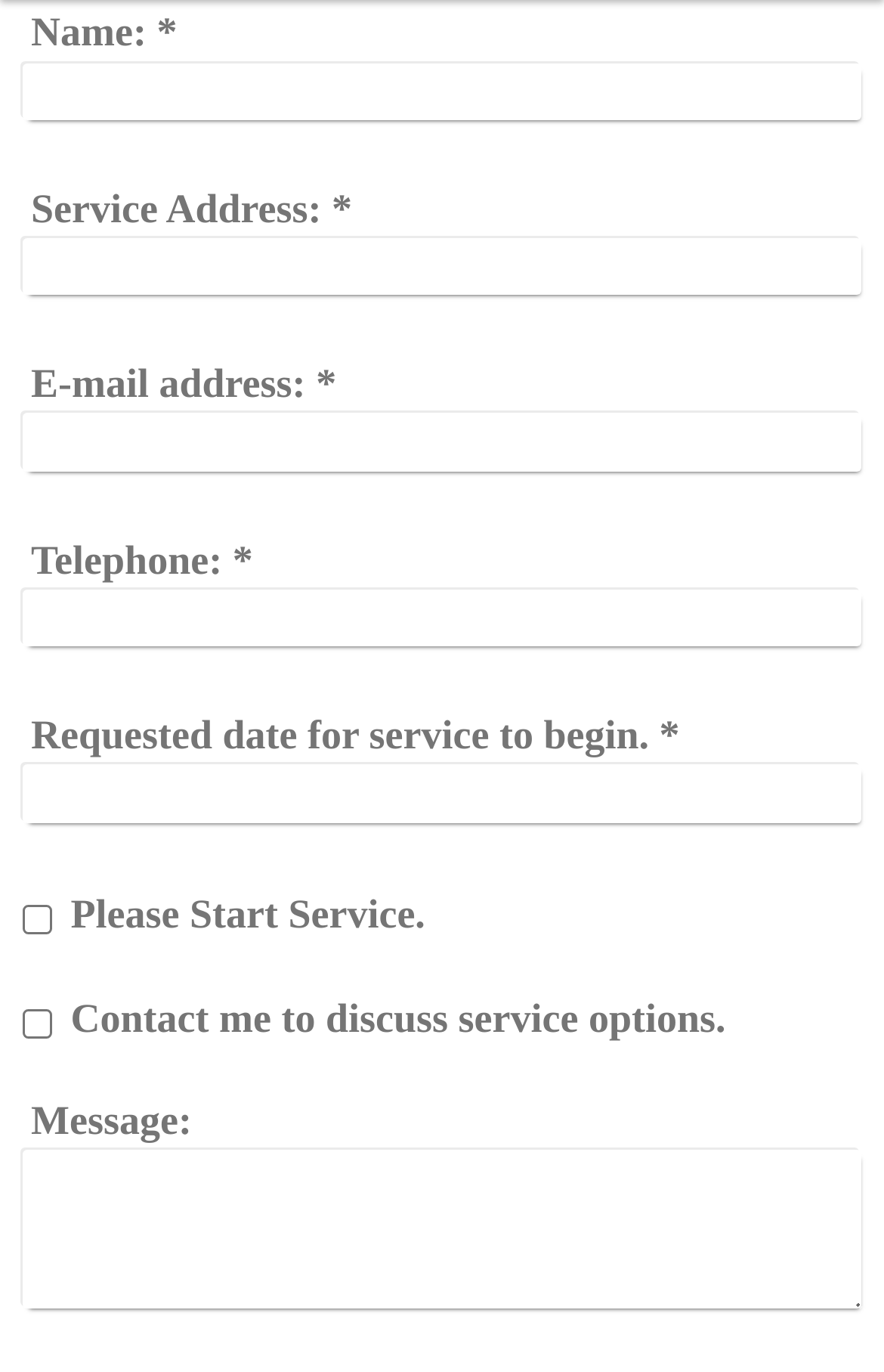Pinpoint the bounding box coordinates of the element you need to click to execute the following instruction: "search for fitness singles". The bounding box should be represented by four float numbers between 0 and 1, in the format [left, top, right, bottom].

None